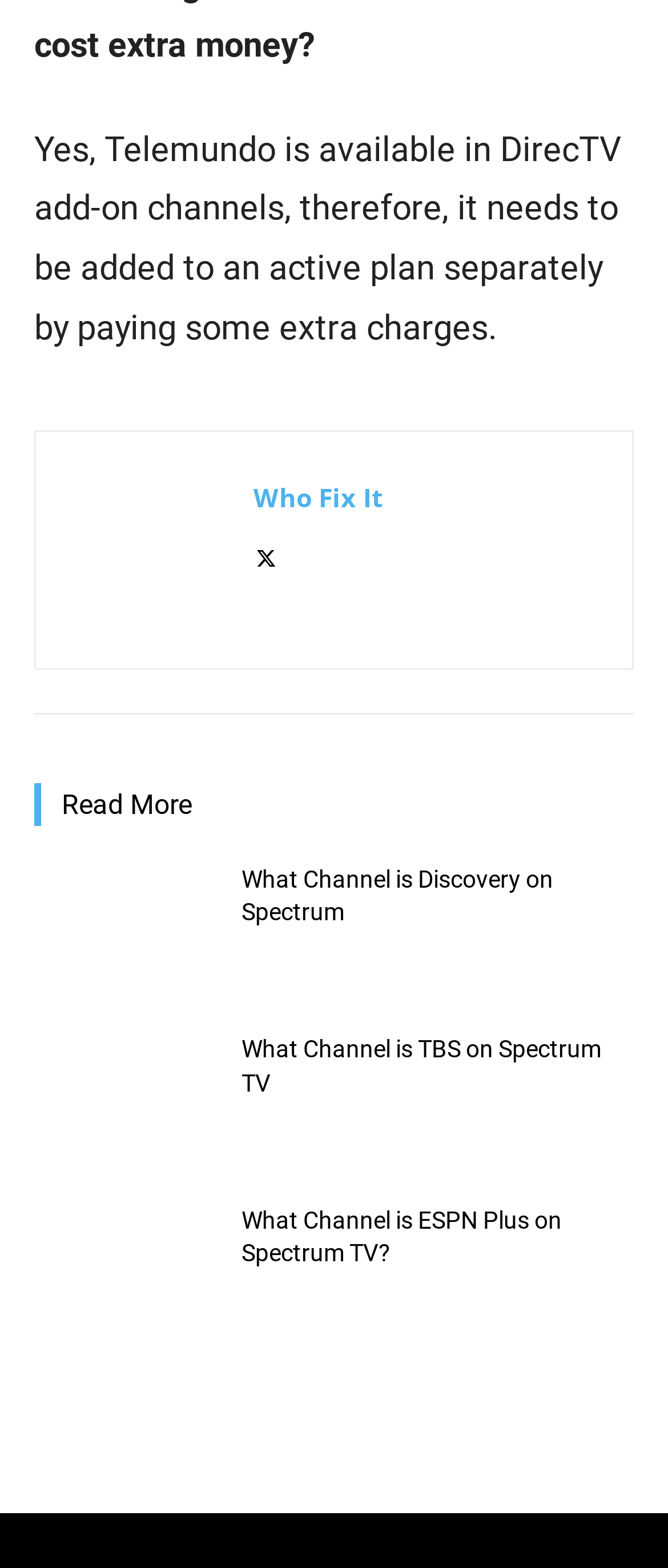Respond to the question below with a single word or phrase:
What is the common provider mentioned for these channels?

Spectrum TV